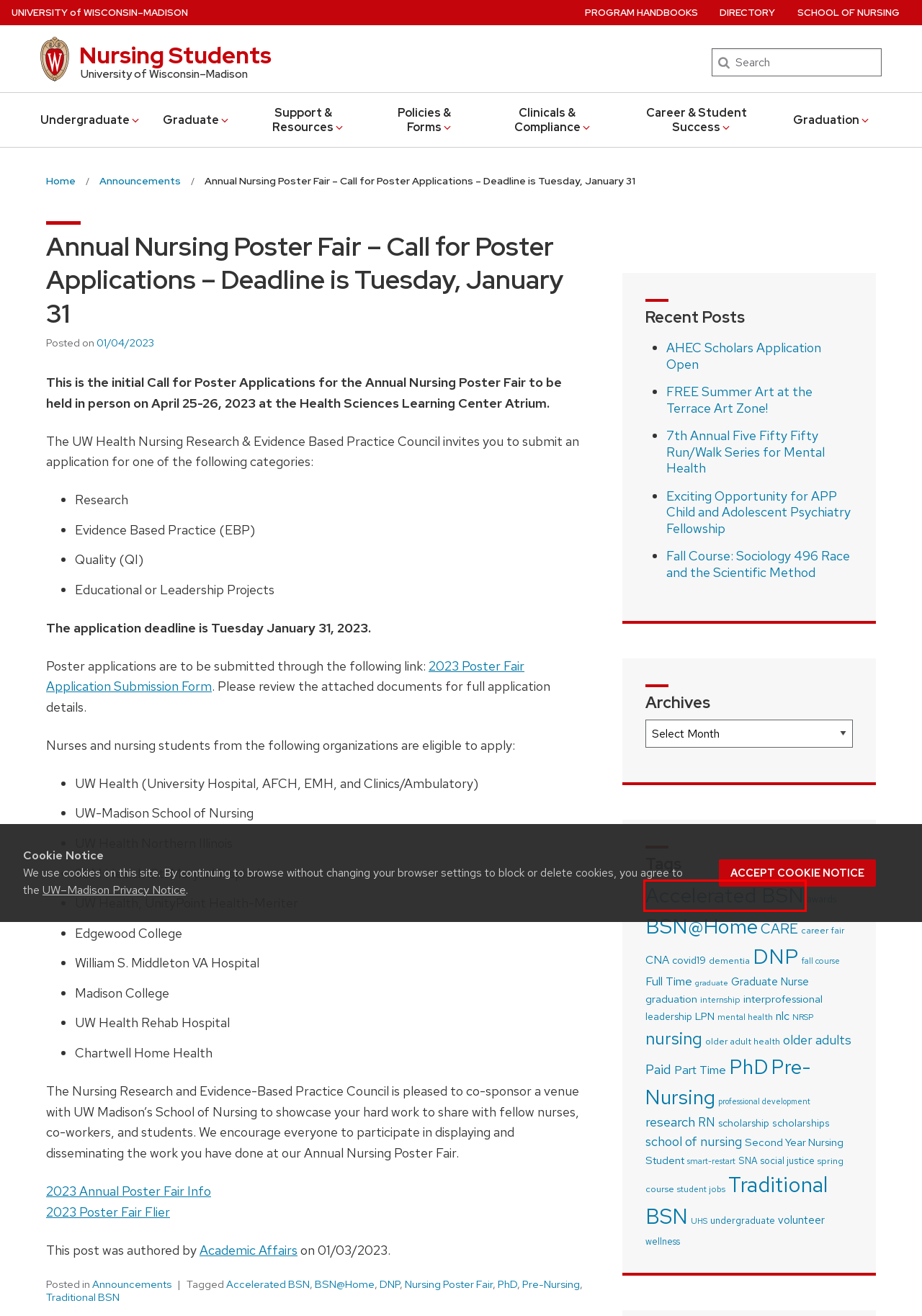You are provided with a screenshot of a webpage highlighting a UI element with a red bounding box. Choose the most suitable webpage description that matches the new page after clicking the element in the bounding box. Here are the candidates:
A. mental health – Nursing Students – UW–Madison
B. Full Time – Nursing Students – UW–Madison
C. 7th Annual Five Fifty Fifty Run/Walk Series for Mental Health – Nursing Students – UW–Madison
D. Winter Graduation – Nursing Students – UW–Madison
E. Accelerated BSN – Nursing Students – UW–Madison
F. Graduate Nurse – Nursing Students – UW–Madison
G. scholarships – Nursing Students – UW–Madison
H. leadership – Nursing Students – UW–Madison

E